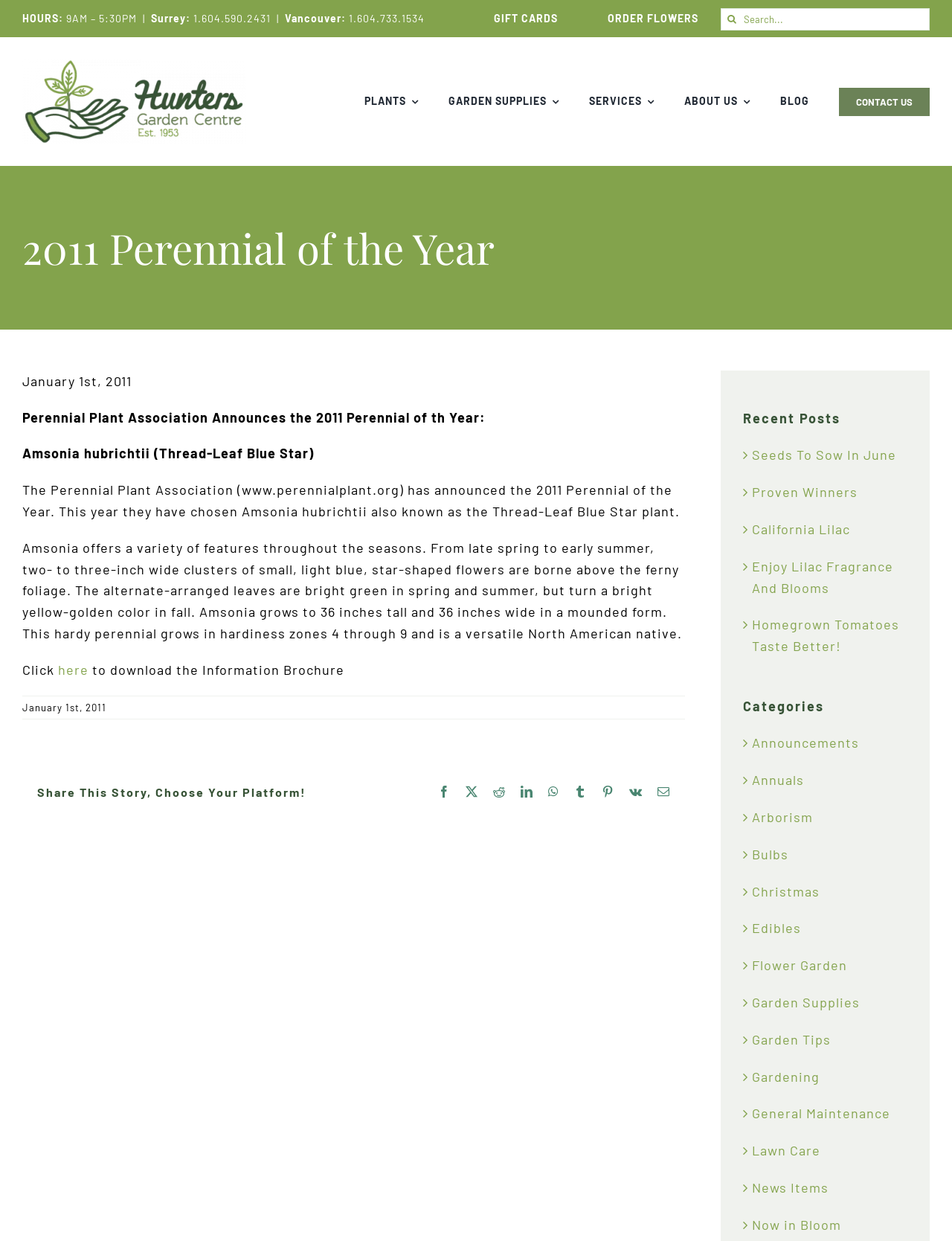Give a detailed explanation of the elements present on the webpage.

The webpage is about Hunters Garden Centre & Flower Shop, a gardening store that has been in business since 1953. At the top of the page, there is a navigation menu with links to different sections of the website, including "PLANTS", "GARDEN SUPPLIES", "SERVICES", "ABOUT US", "BLOG", and "CONTACT US". Below the navigation menu, there is a search bar where users can search for specific topics.

On the left side of the page, there is a section with the store's hours of operation, phone numbers, and addresses for its Surrey and Vancouver locations. Below this section, there is a link to order flowers and a link to purchase gift cards.

The main content of the page is an article about the 2011 Perennial of the Year, Amsonia hubrichtii, also known as the Thread-Leaf Blue Star plant. The article provides information about the plant's features, including its flowers, foliage, and growth habits. There is also a link to download an information brochure about the plant.

Below the article, there are social media links to share the story on various platforms. On the right side of the page, there are sections for "Recent Posts" and "Categories", which list links to other articles and topics on the website.

At the bottom of the page, there is a footer section with a logo, a heading that says "PLANTS", and a navigation menu with links to different types of plants and gardening topics. There is also a section with links to services and more, including gift cards, garden tips, and special occasions.